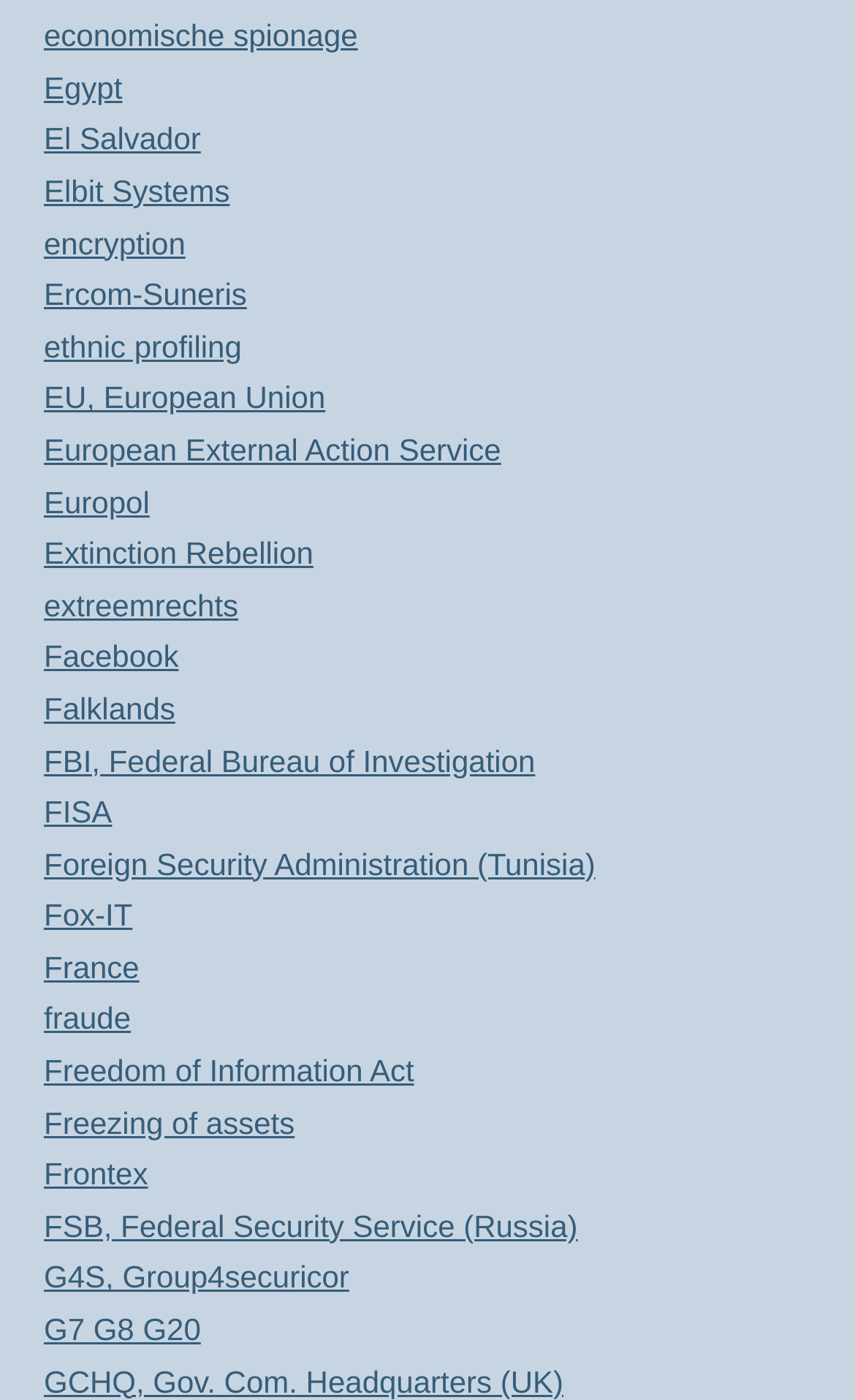Could you determine the bounding box coordinates of the clickable element to complete the instruction: "Go to the previous post"? Provide the coordinates as four float numbers between 0 and 1, i.e., [left, top, right, bottom].

None